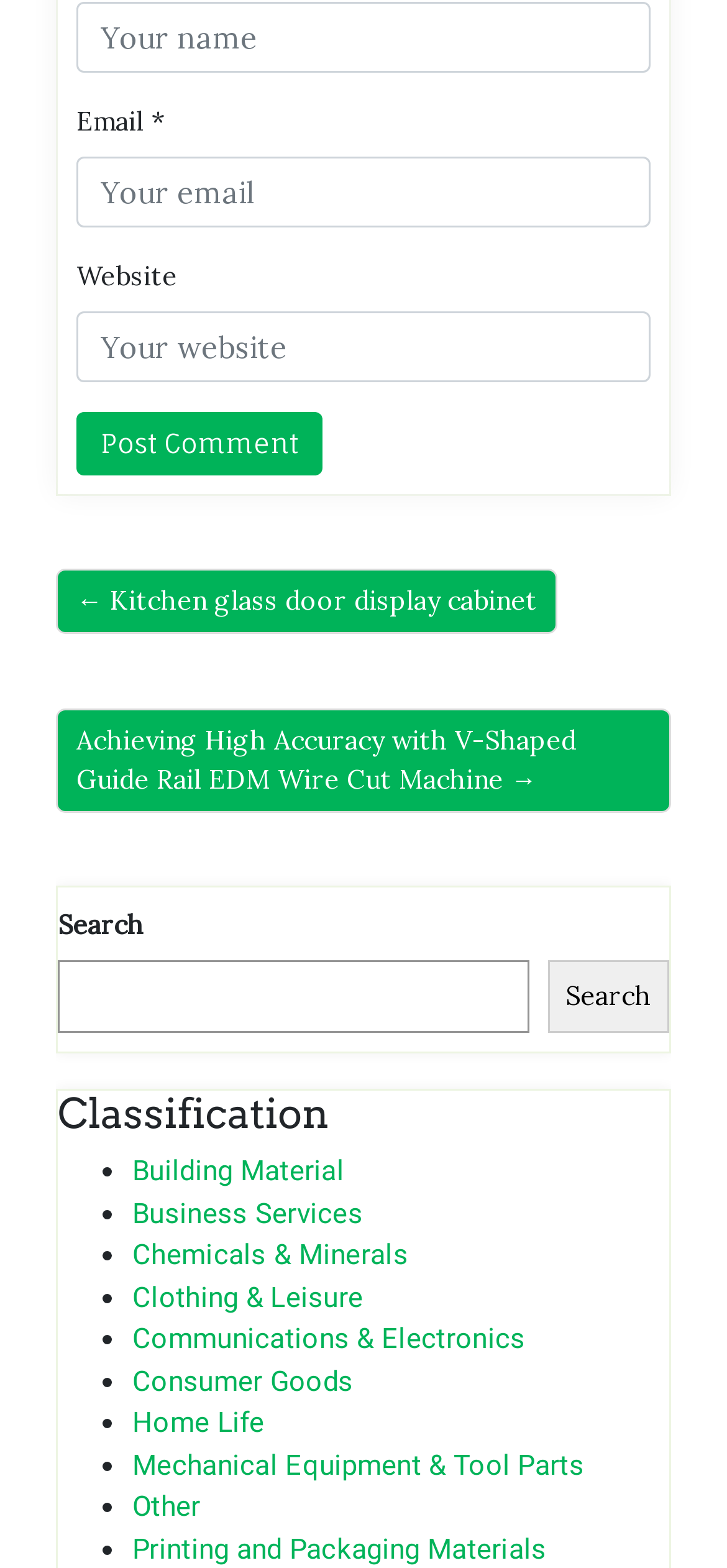Locate the bounding box coordinates of the segment that needs to be clicked to meet this instruction: "Enter your name".

[0.105, 0.001, 0.895, 0.047]